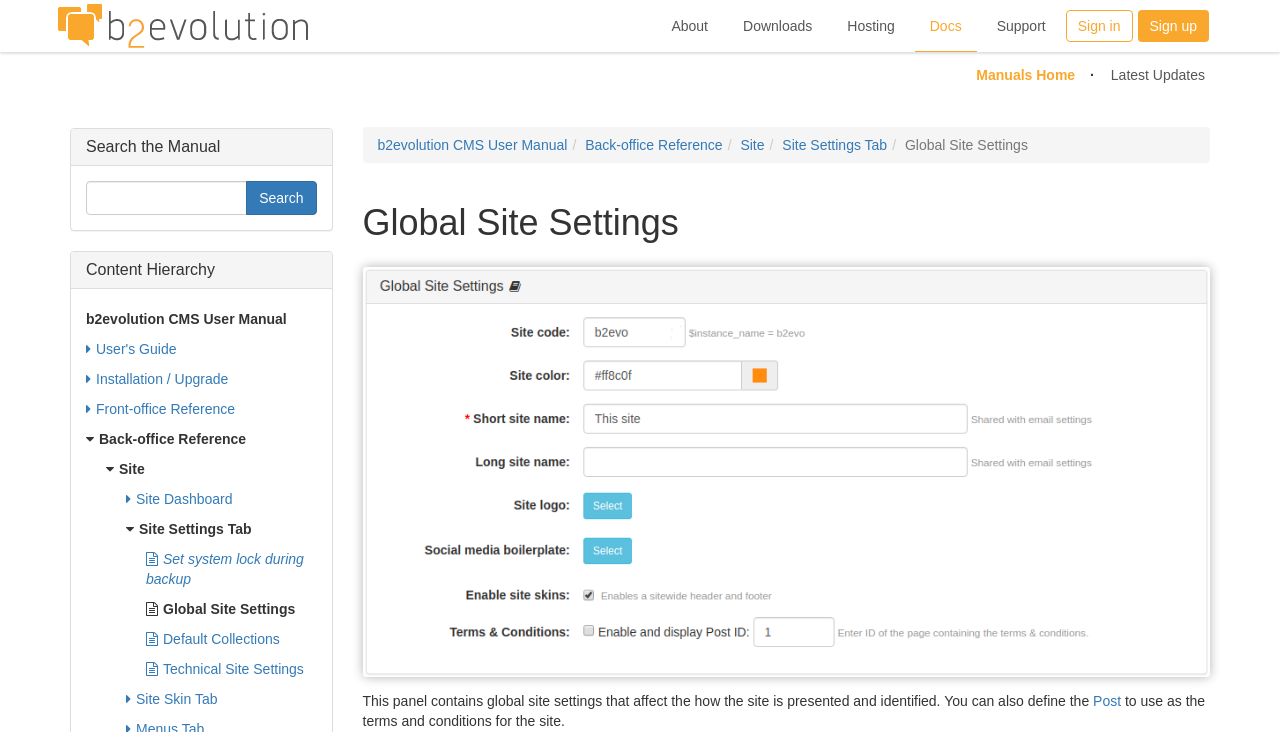Pinpoint the bounding box coordinates of the area that should be clicked to complete the following instruction: "Go to the 'Site Settings Tab'". The coordinates must be given as four float numbers between 0 and 1, i.e., [left, top, right, bottom].

[0.611, 0.187, 0.693, 0.209]